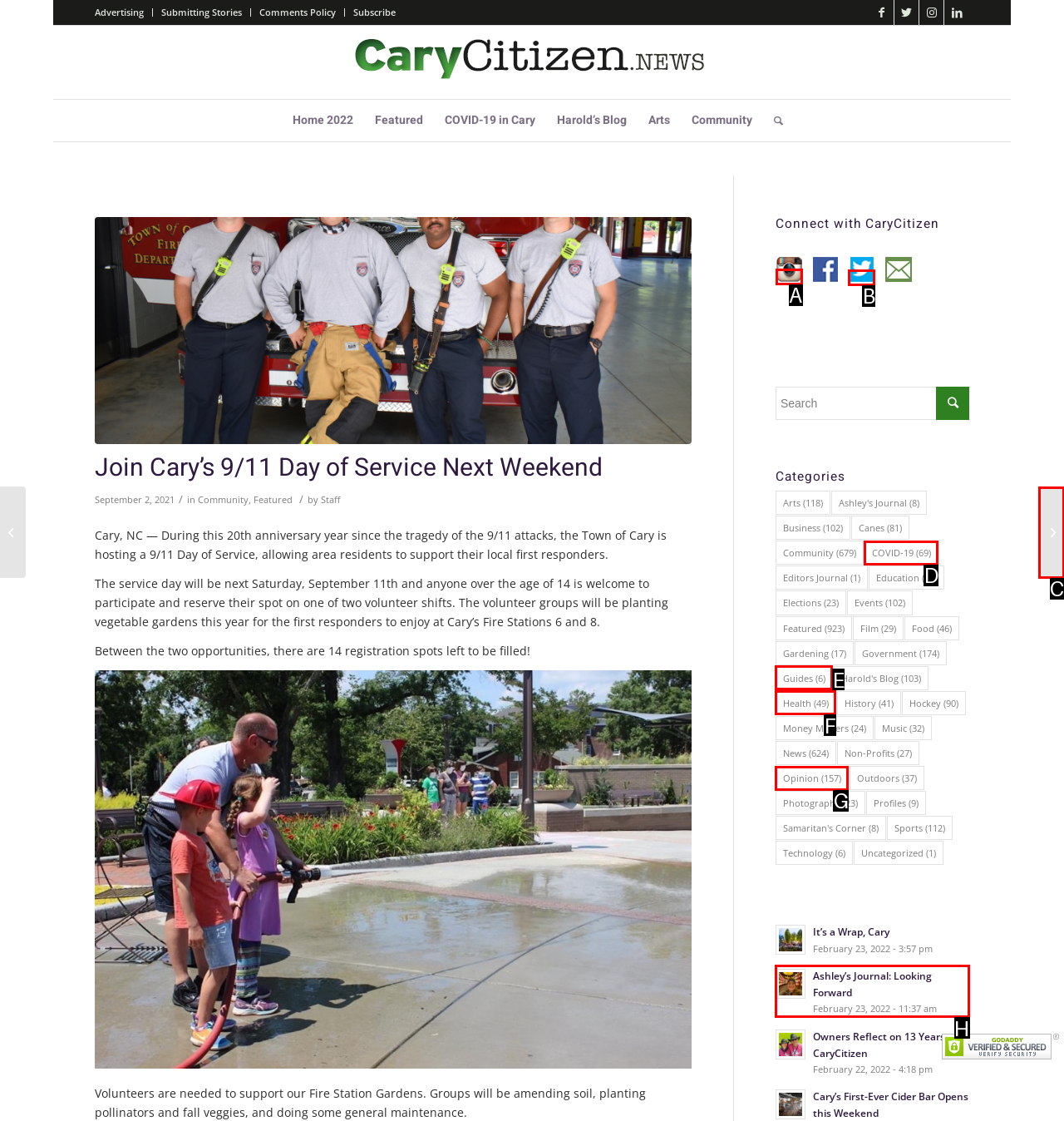Determine the letter of the element I should select to fulfill the following instruction: Connect with CaryCitizen on Instagram. Just provide the letter.

A